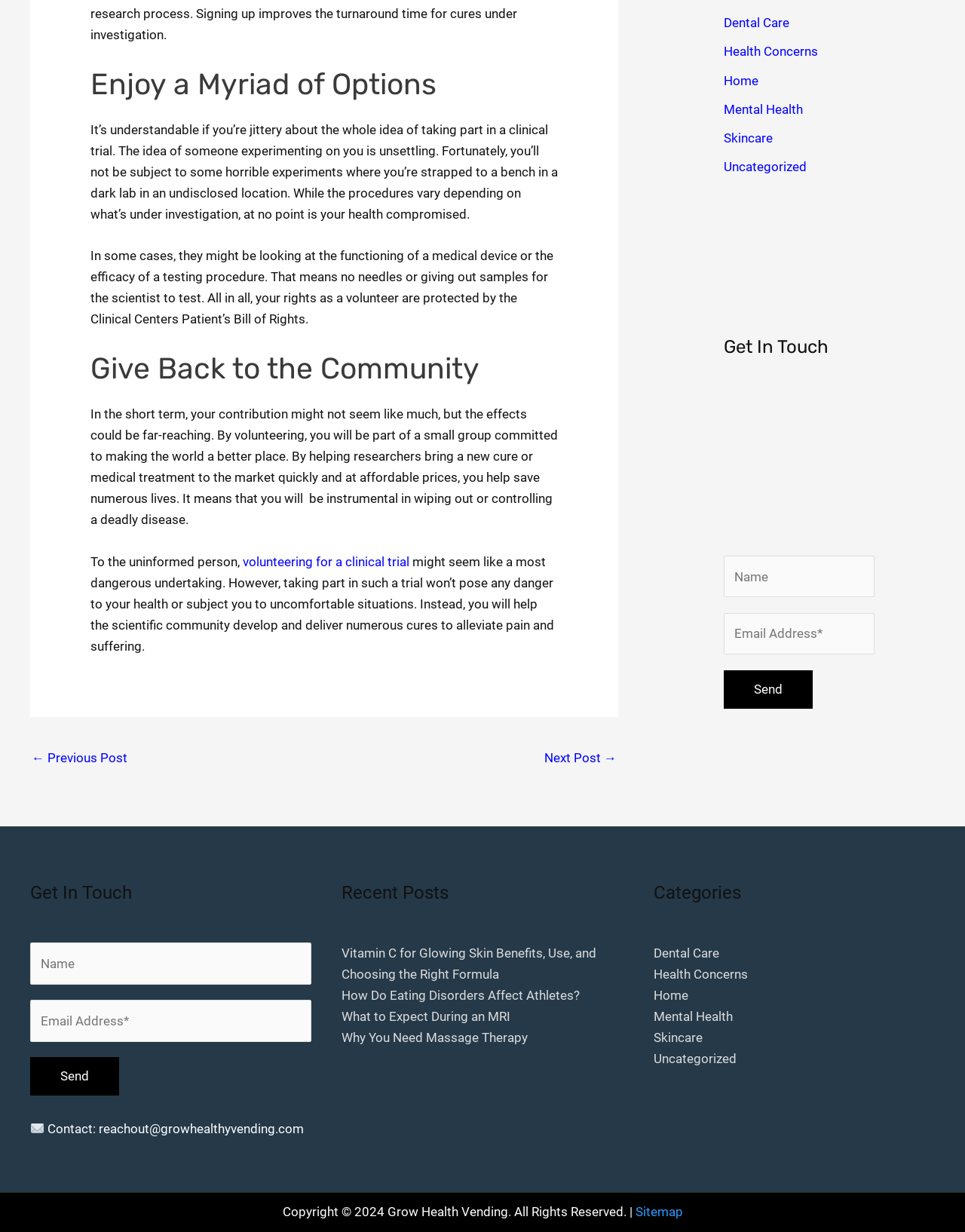Determine the bounding box coordinates of the region that needs to be clicked to achieve the task: "Click the 'Vitamin C for Glowing Skin Benefits, Use, and Choosing the Right Formula' link".

[0.354, 0.767, 0.618, 0.797]